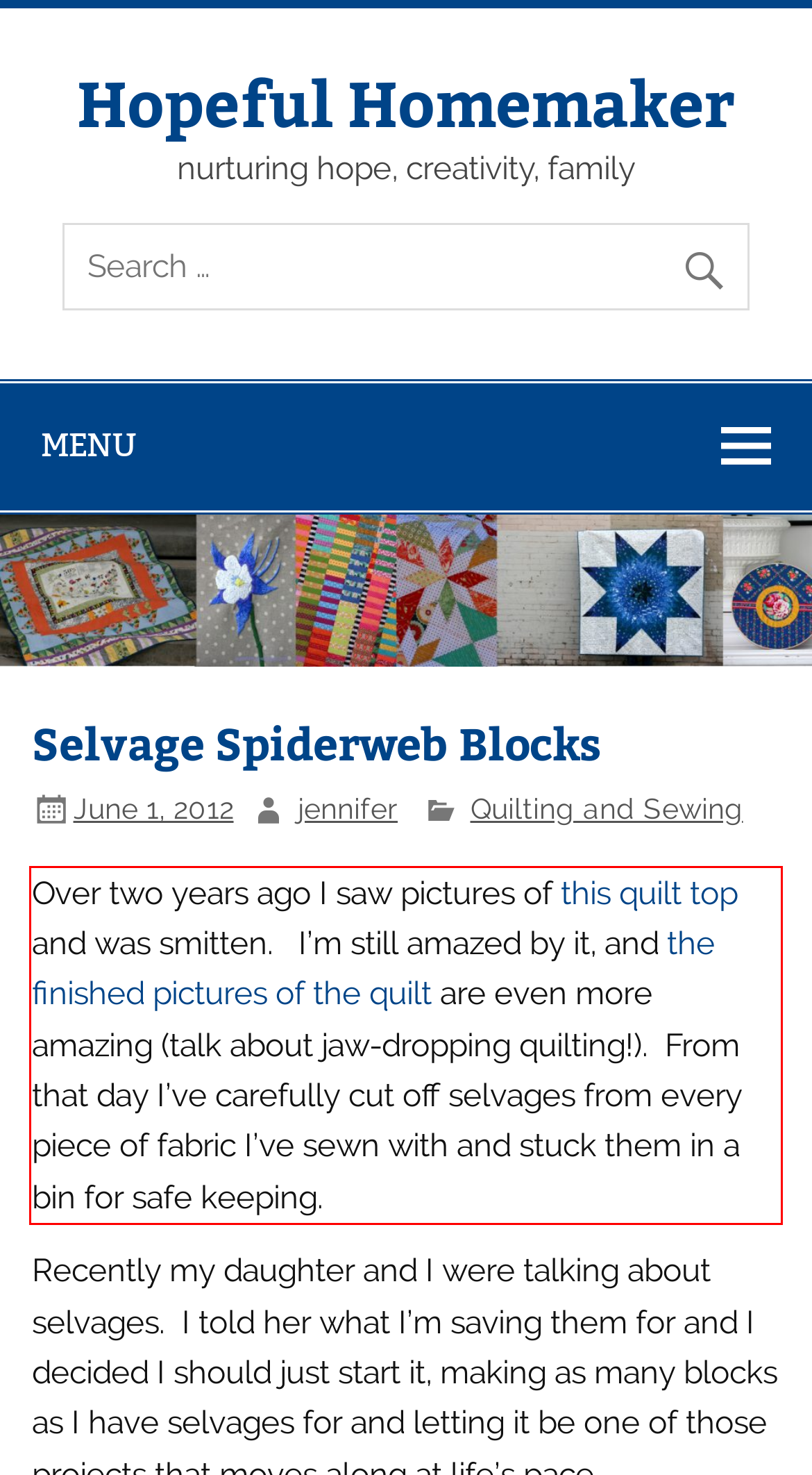Analyze the screenshot of a webpage where a red rectangle is bounding a UI element. Extract and generate the text content within this red bounding box.

Over two years ago I saw pictures of this quilt top and was smitten. I’m still amazed by it, and the finished pictures of the quilt are even more amazing (talk about jaw-dropping quilting!). From that day I’ve carefully cut off selvages from every piece of fabric I’ve sewn with and stuck them in a bin for safe keeping.